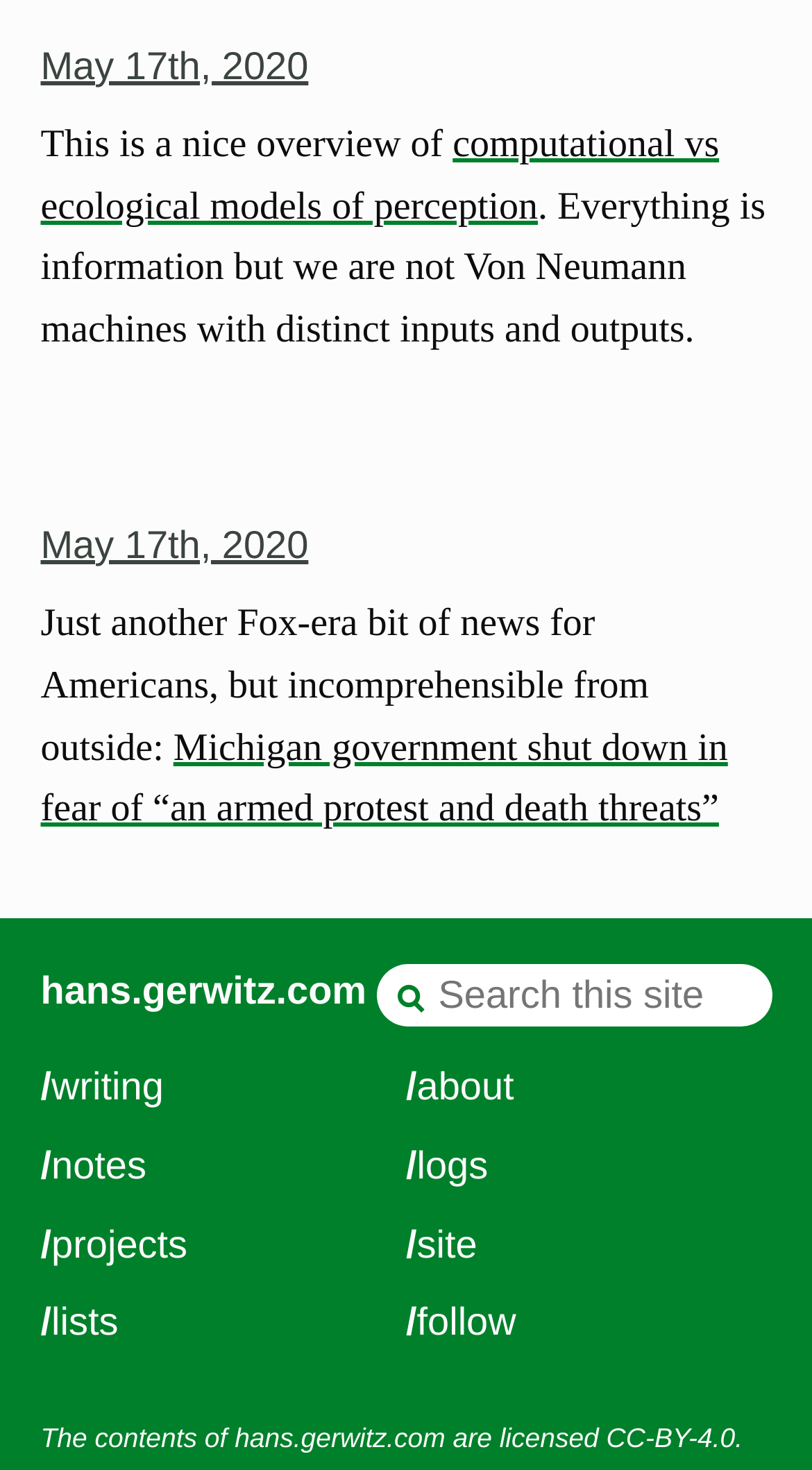Use a single word or phrase to answer the question:
What is the purpose of the search box?

Search this site